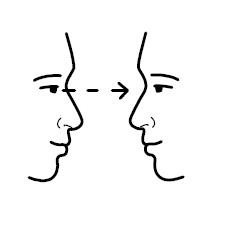Elaborate on the image with a comprehensive description.

The image depicts two human profiles facing each other, emphasizing the concept of eye contact. The illustration captures the importance of maintaining eye contact in communication, conveying confidence and engagement. Eye contact is a crucial nonverbal cue that signals attention and interest in the conversation. It enhances connection and understanding between individuals, fostering a sense of trust and openness. The straight line between the two faces further highlights the direct interaction that eye contact facilitates, suggesting a mutual focus and engagement. This visual representation serves as a reminder of the essential role that eye contact plays in effective communication and the establishment of interpersonal relationships.